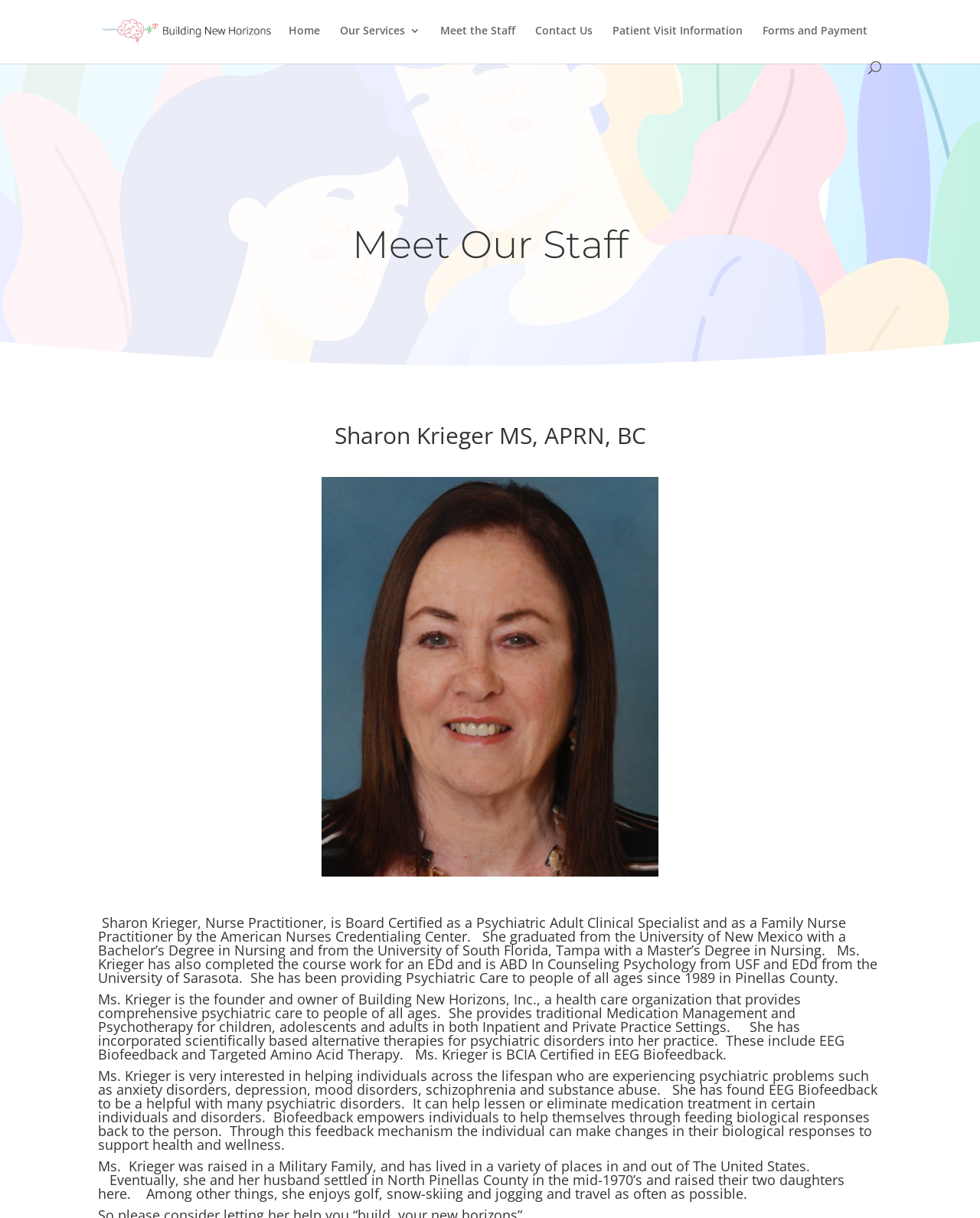Identify the bounding box for the element characterized by the following description: "Our Services".

[0.347, 0.021, 0.429, 0.05]